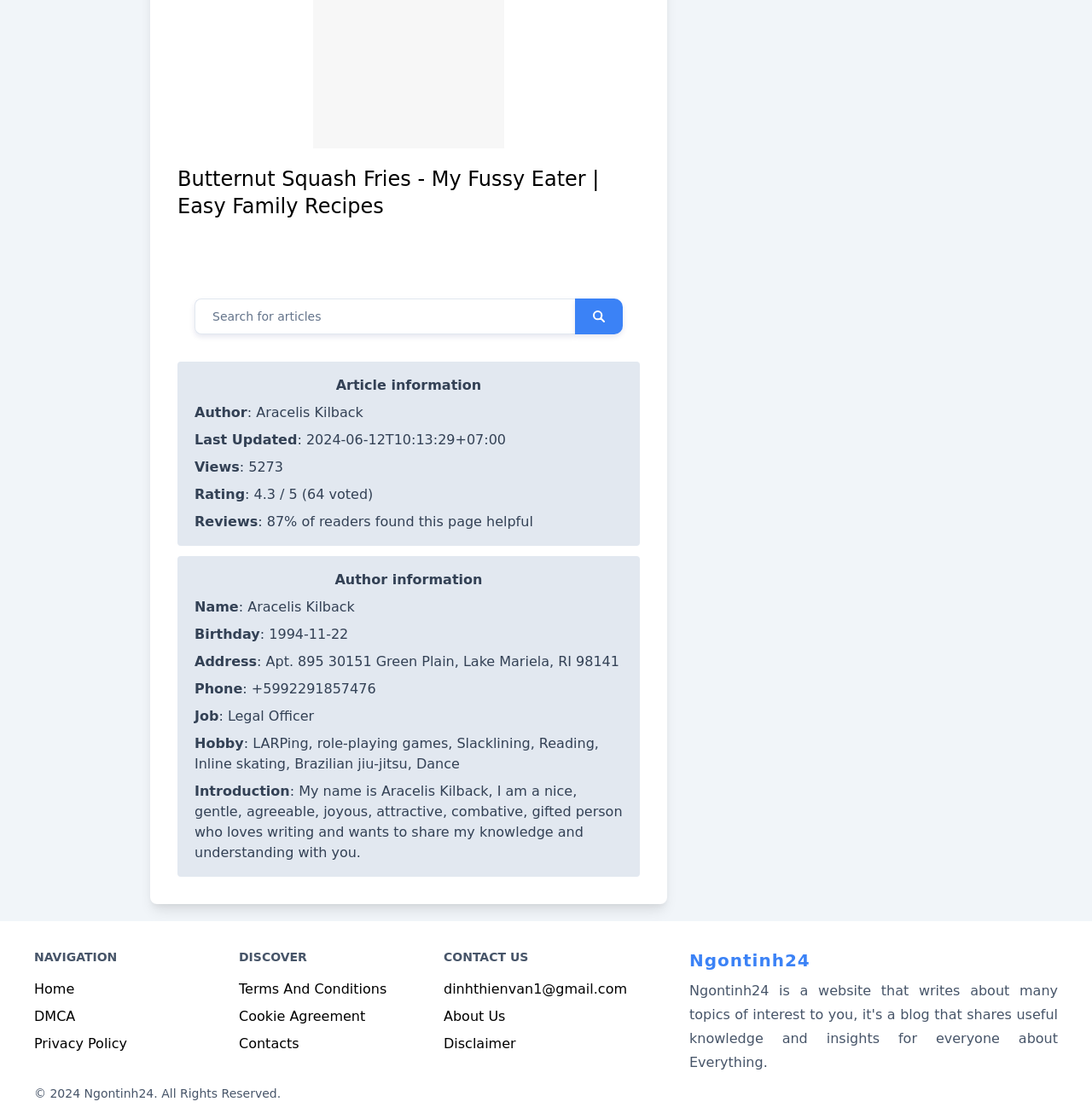Show the bounding box coordinates for the element that needs to be clicked to execute the following instruction: "Learn about the attorneys". Provide the coordinates in the form of four float numbers between 0 and 1, i.e., [left, top, right, bottom].

None